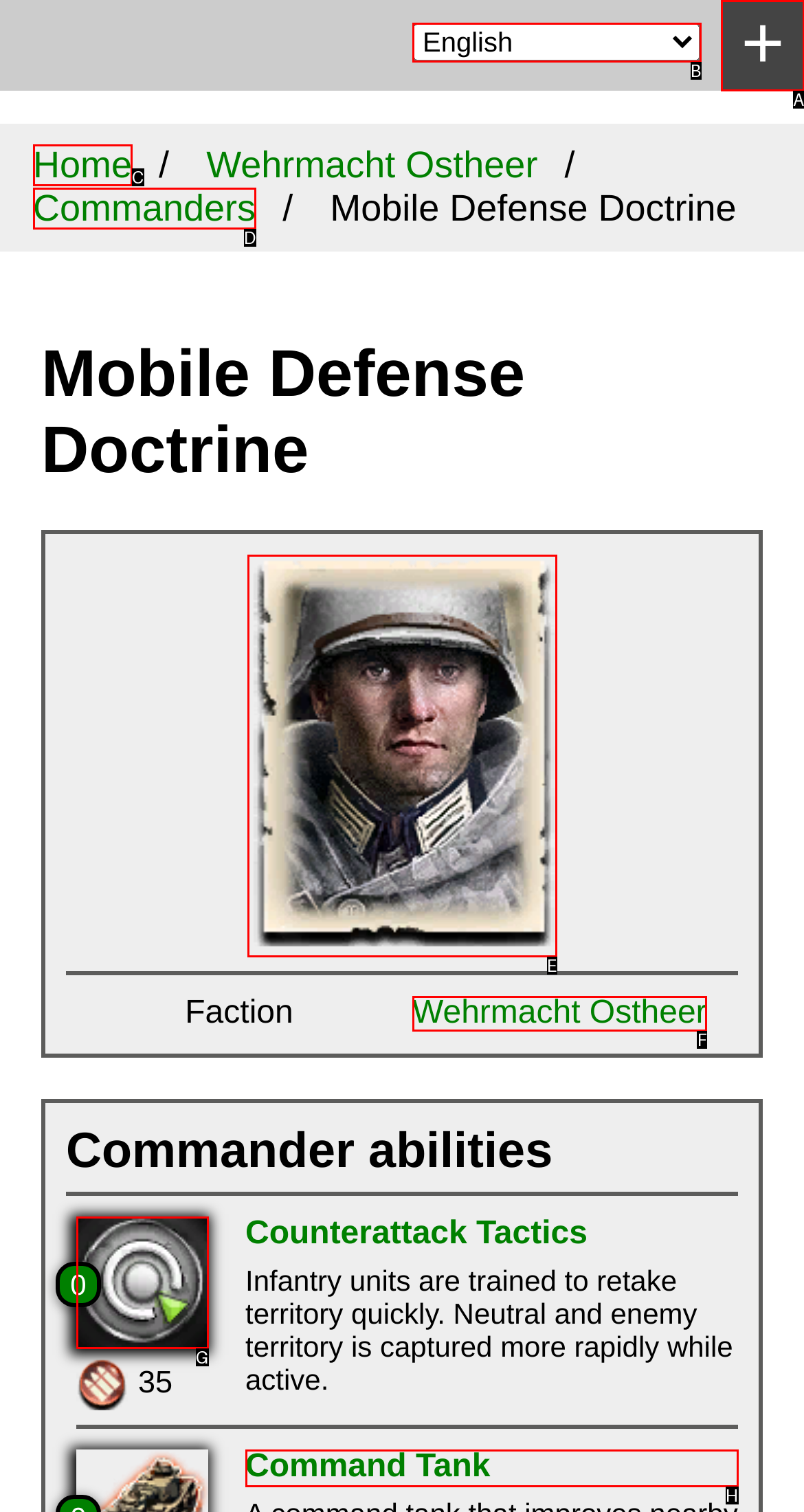Determine the letter of the element you should click to carry out the task: Expand the menu
Answer with the letter from the given choices.

A